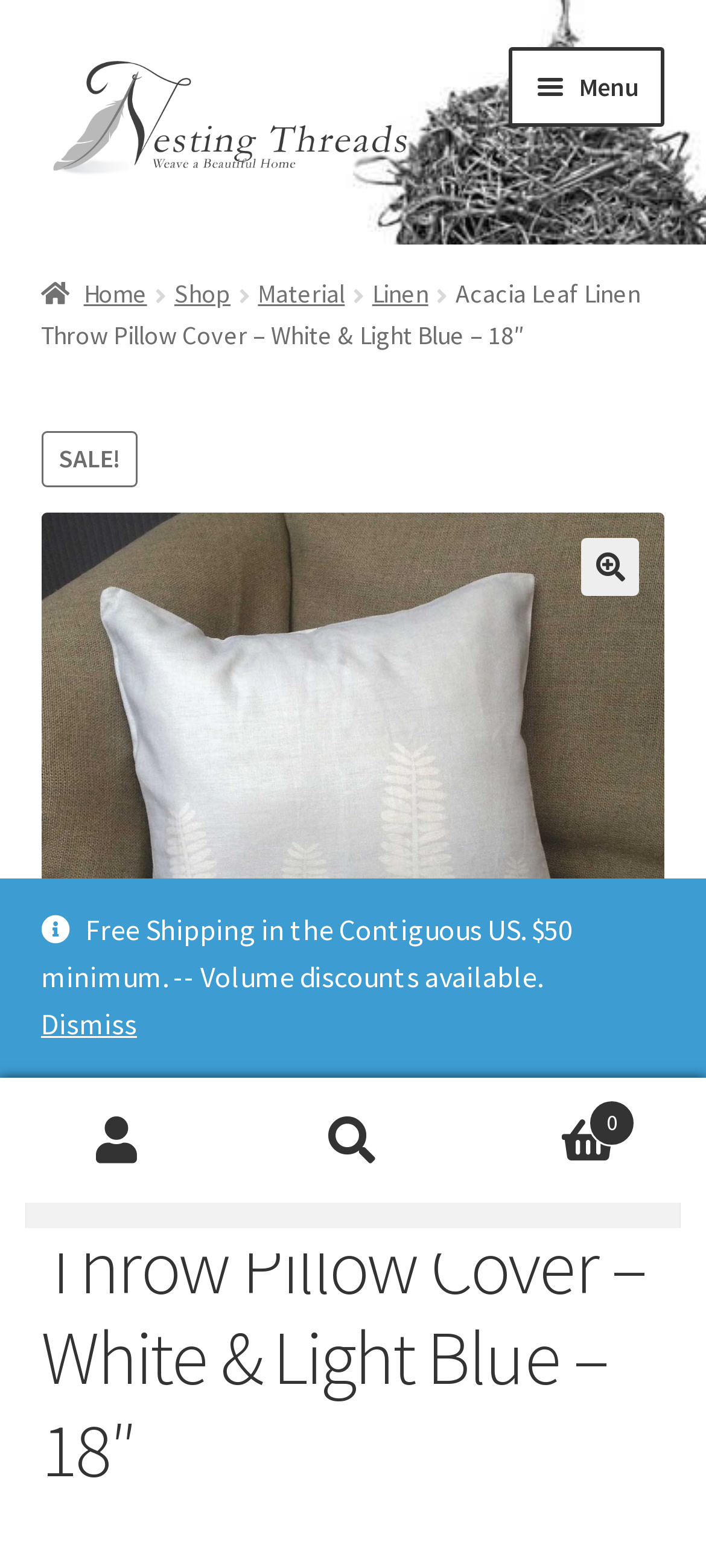Can you determine the bounding box coordinates of the area that needs to be clicked to fulfill the following instruction: "View blog"?

[0.058, 0.499, 0.942, 0.561]